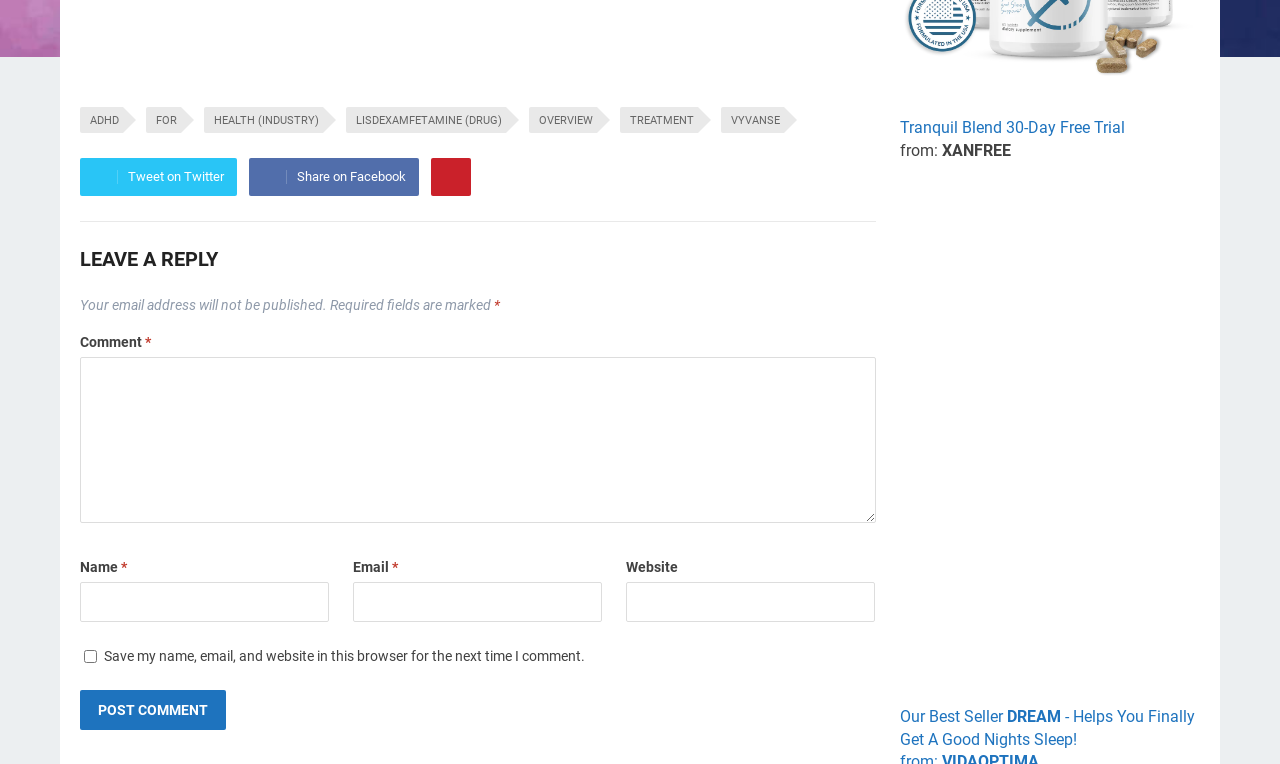What is the purpose of the 'Post Comment' button?
Look at the image and provide a detailed response to the question.

The 'Post Comment' button is located at the bottom of the webpage, below the comment form. Its purpose is to allow users to submit their comments after filling out the required fields, such as name, email, and comment text. This button is a call-to-action that enables users to share their thoughts and opinions on the webpage's content.